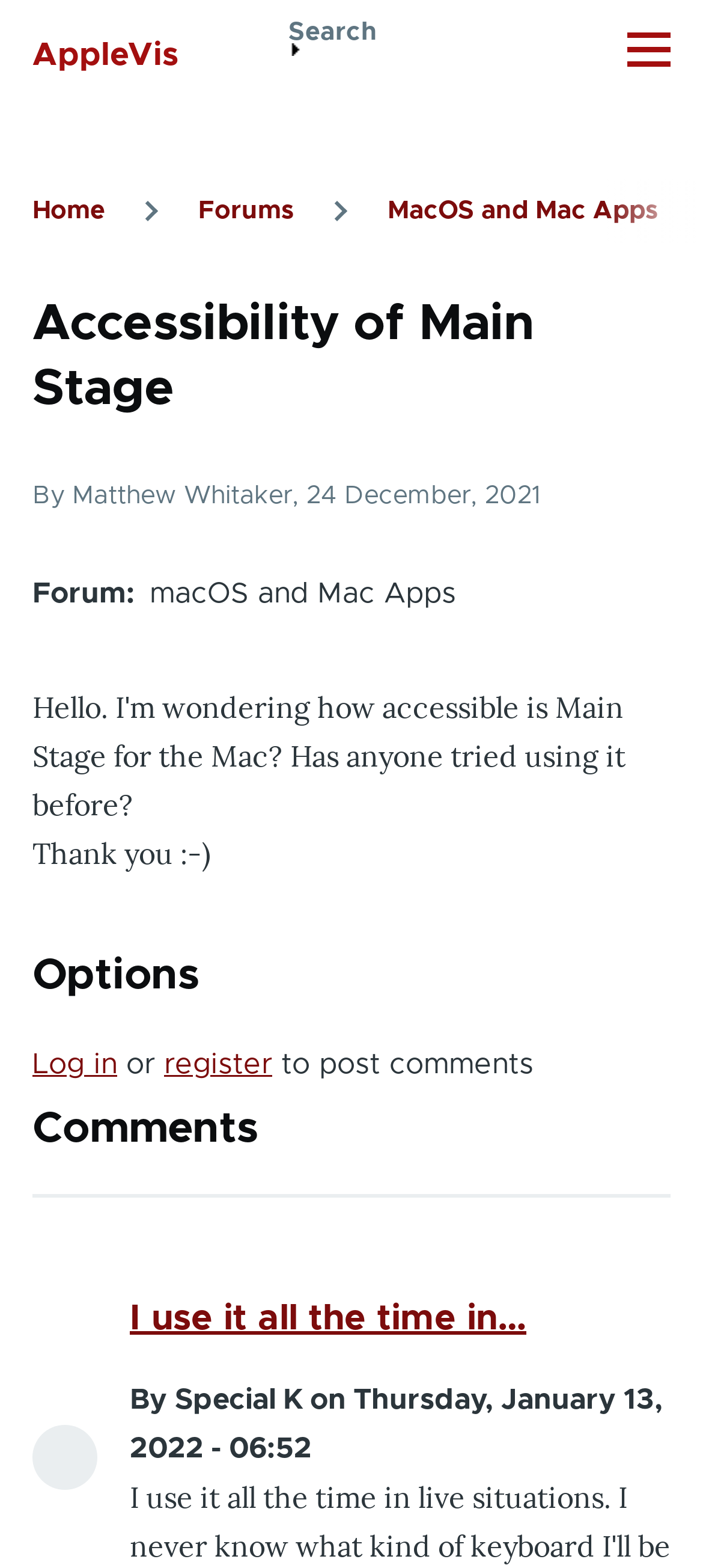Identify the bounding box coordinates for the UI element described as: "register". The coordinates should be provided as four floats between 0 and 1: [left, top, right, bottom].

[0.233, 0.669, 0.387, 0.688]